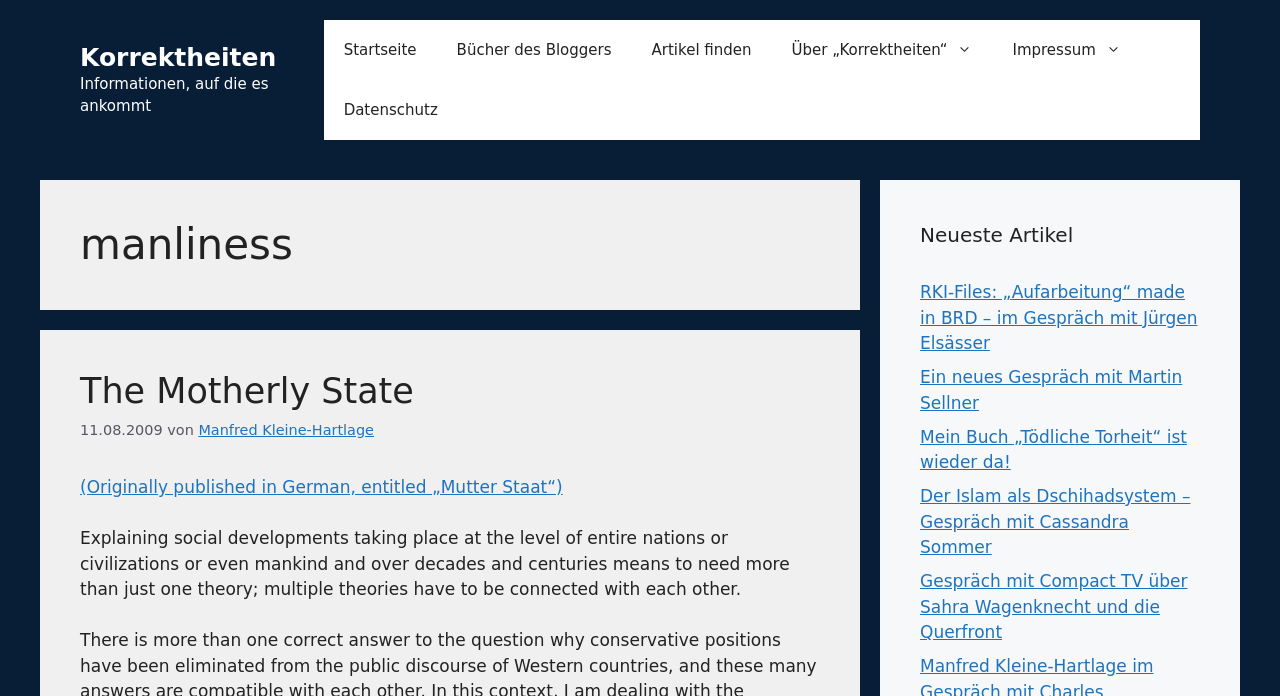Please answer the following question using a single word or phrase: 
How many sections are in the banner?

2